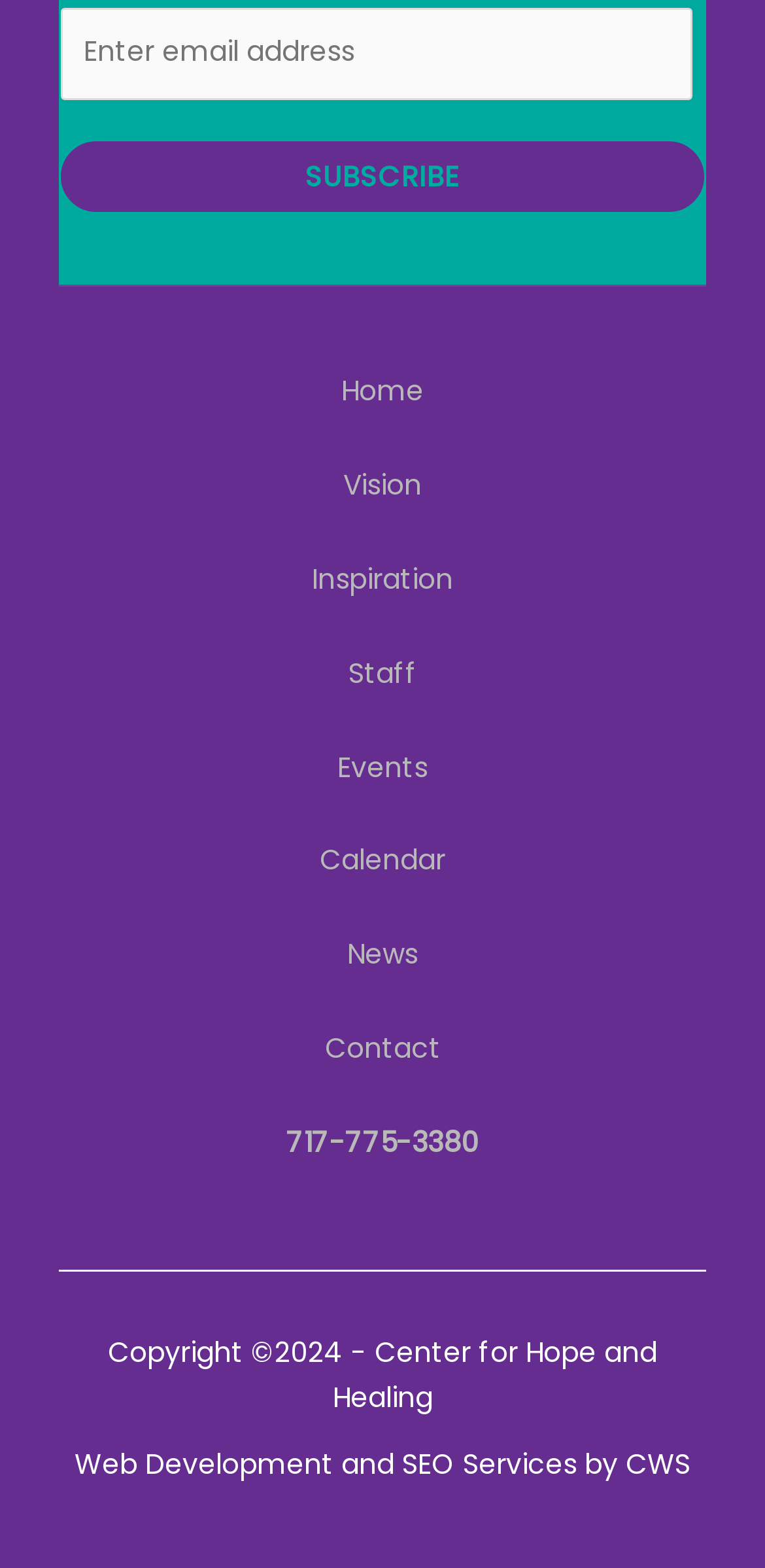Could you locate the bounding box coordinates for the section that should be clicked to accomplish this task: "Go to Home page".

[0.415, 0.221, 0.585, 0.281]